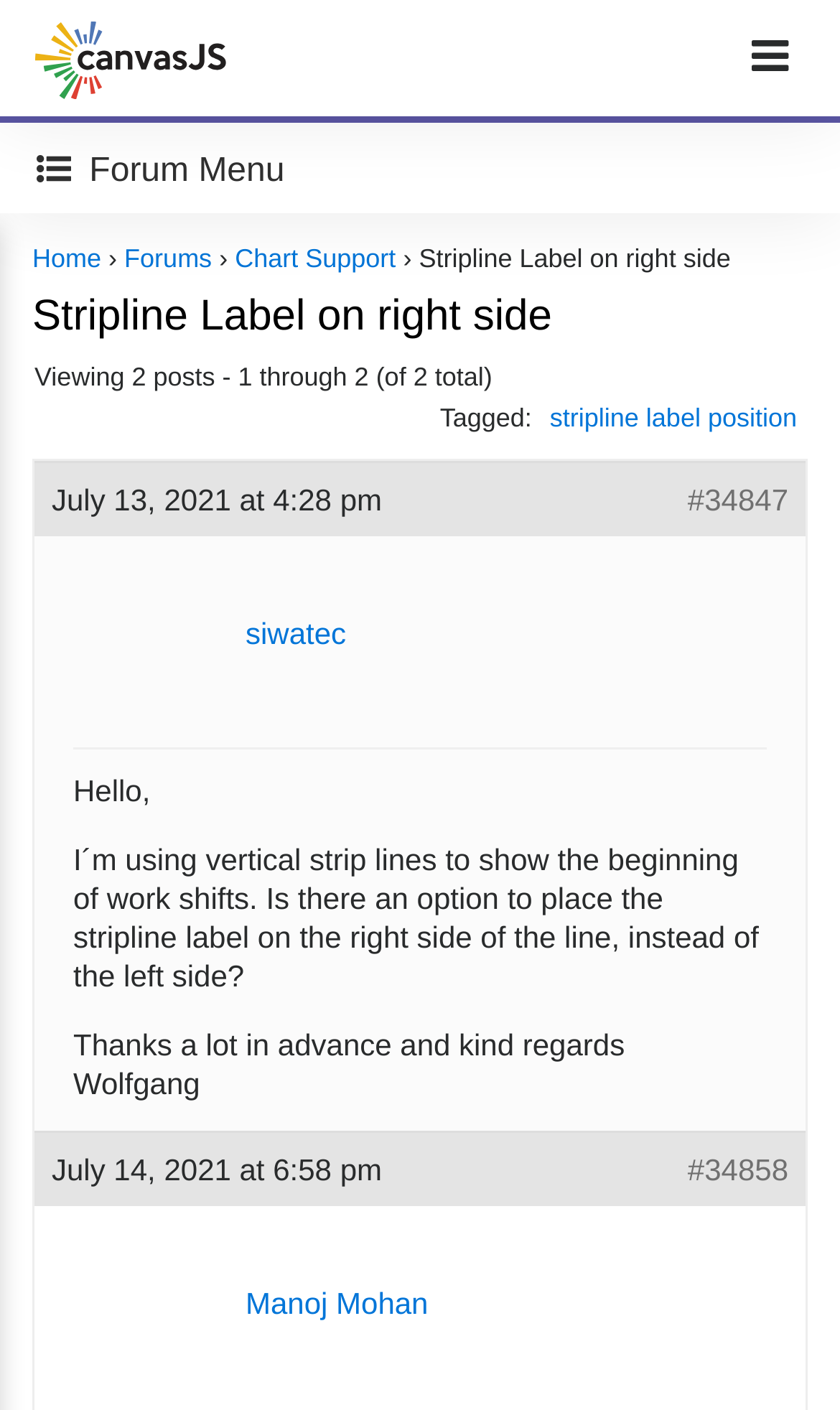Respond with a single word or phrase:
What is the purpose of the button 'Toggle navigation'?

To toggle navigation